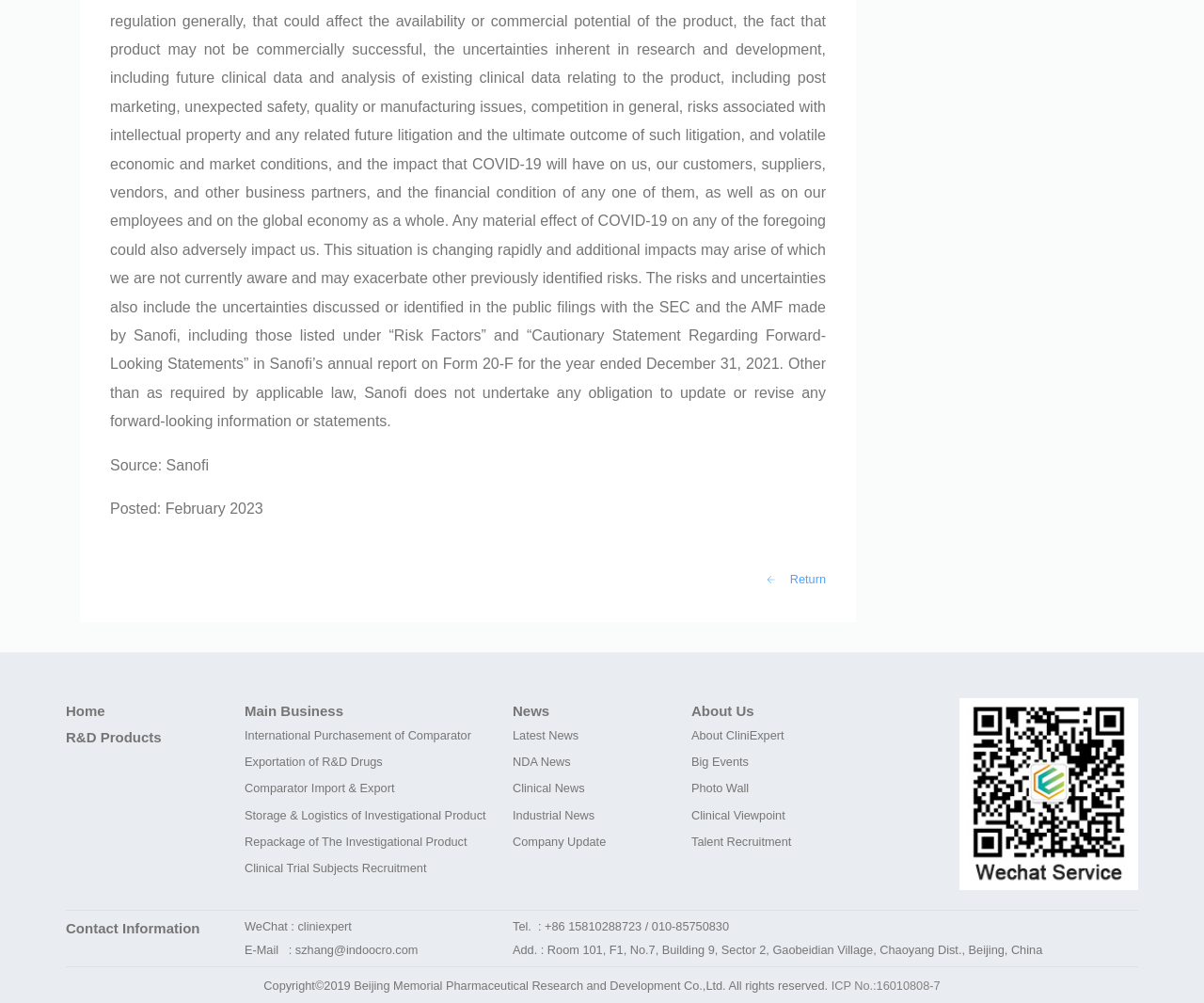Please look at the image and answer the question with a detailed explanation: How can I contact the company?

I can contact the company through various means, including WeChat, E-Mail, and Tel., as indicated by the Contact Information section at the bottom of the page, which provides the necessary details.